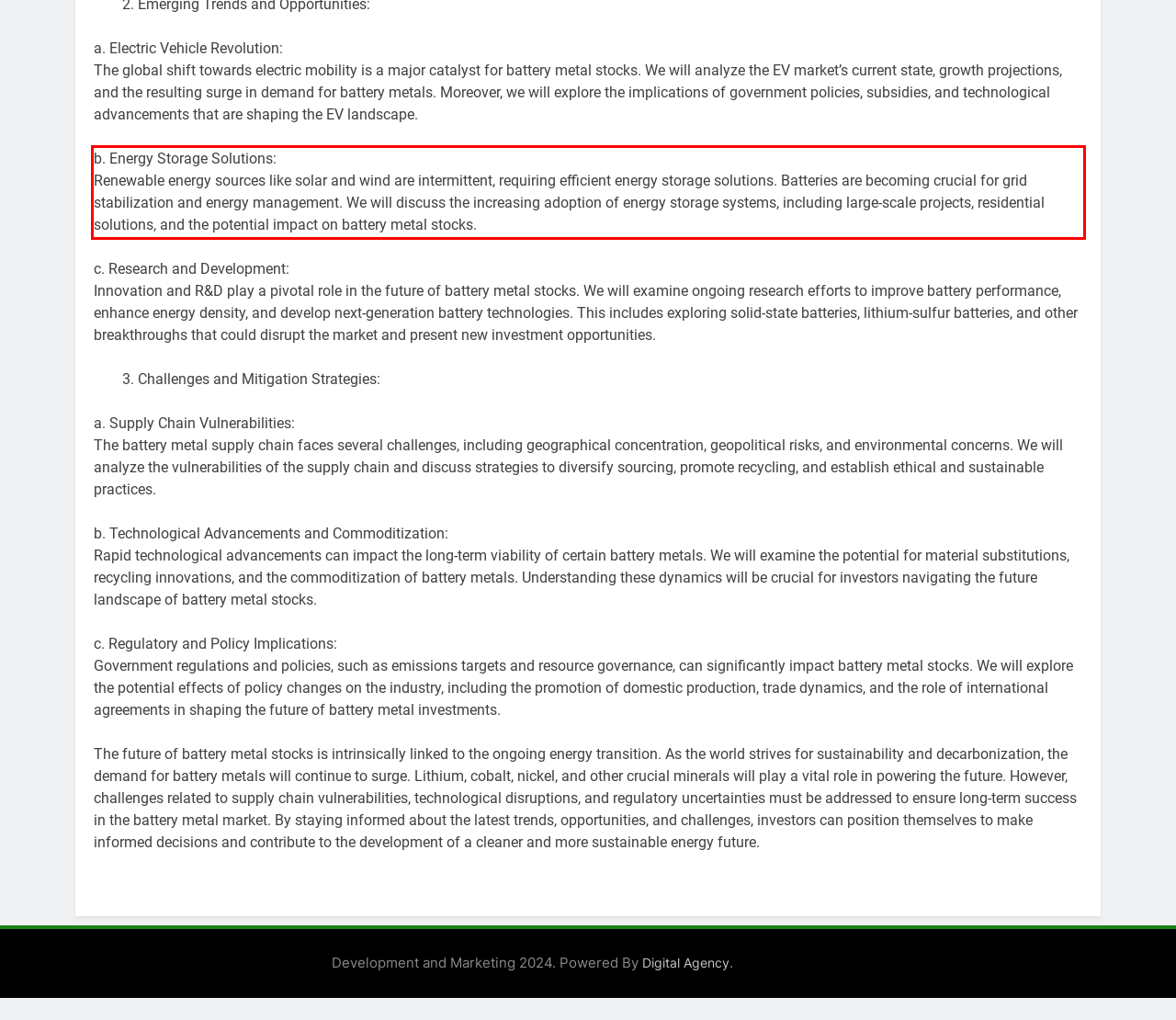Look at the webpage screenshot and recognize the text inside the red bounding box.

b. Energy Storage Solutions: Renewable energy sources like solar and wind are intermittent, requiring efficient energy storage solutions. Batteries are becoming crucial for grid stabilization and energy management. We will discuss the increasing adoption of energy storage systems, including large-scale projects, residential solutions, and the potential impact on battery metal stocks.